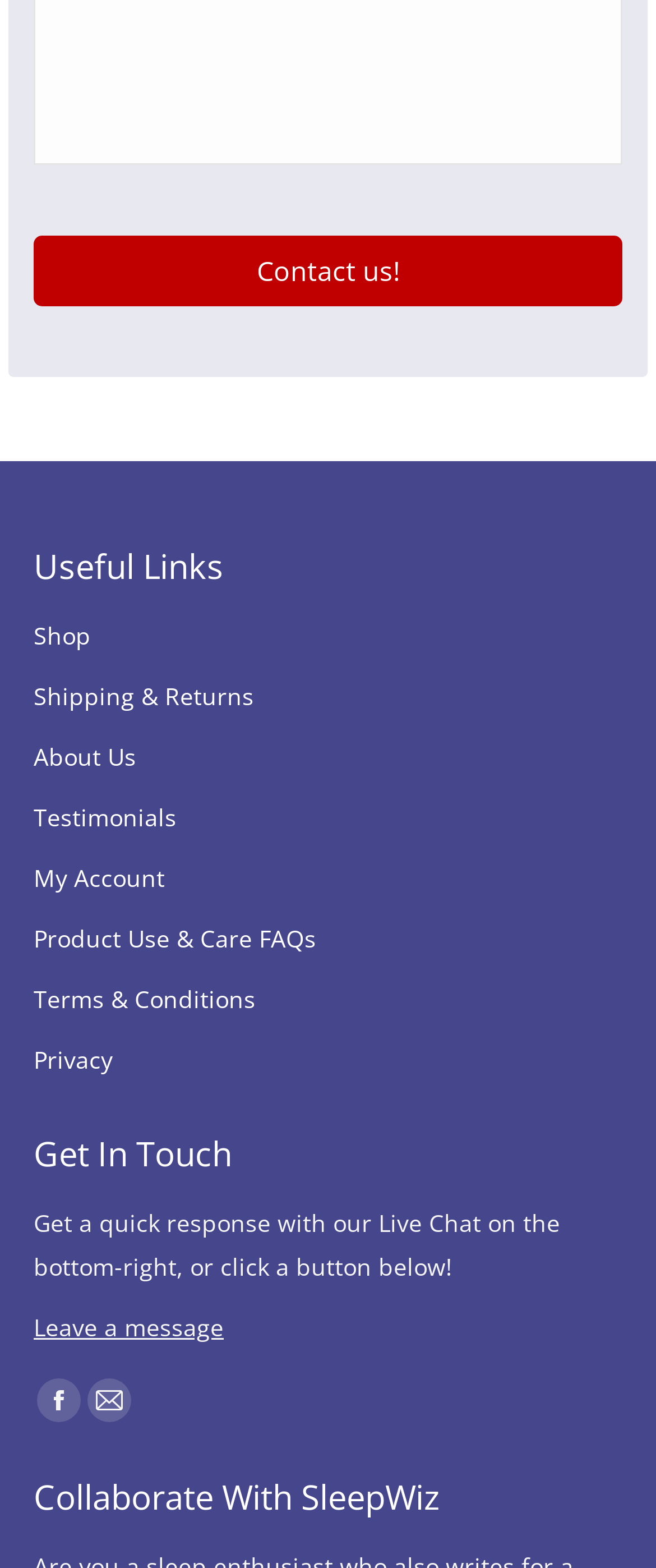Respond concisely with one word or phrase to the following query:
What is the section below 'Get In Touch'?

Find us on: